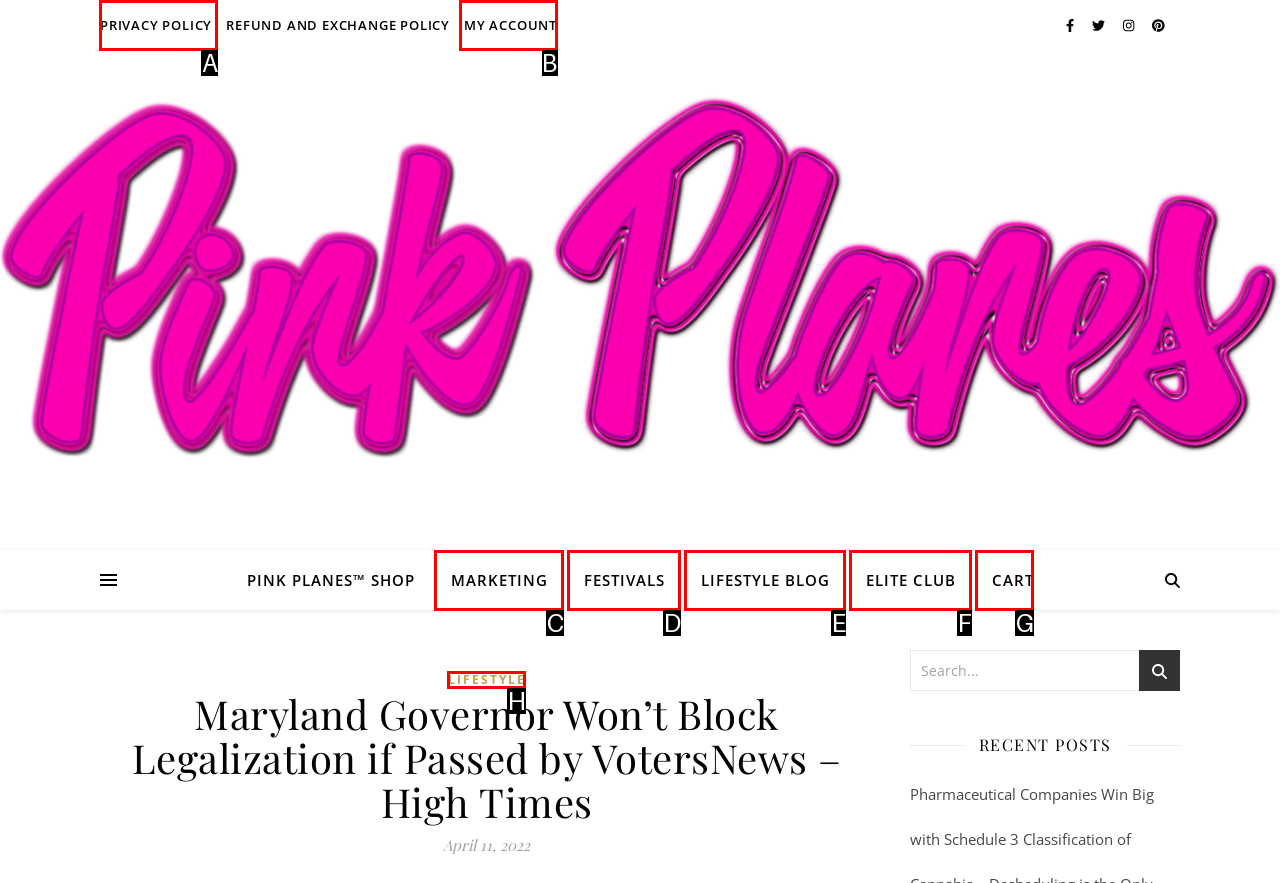To perform the task "click on PRIVACY POLICY", which UI element's letter should you select? Provide the letter directly.

A